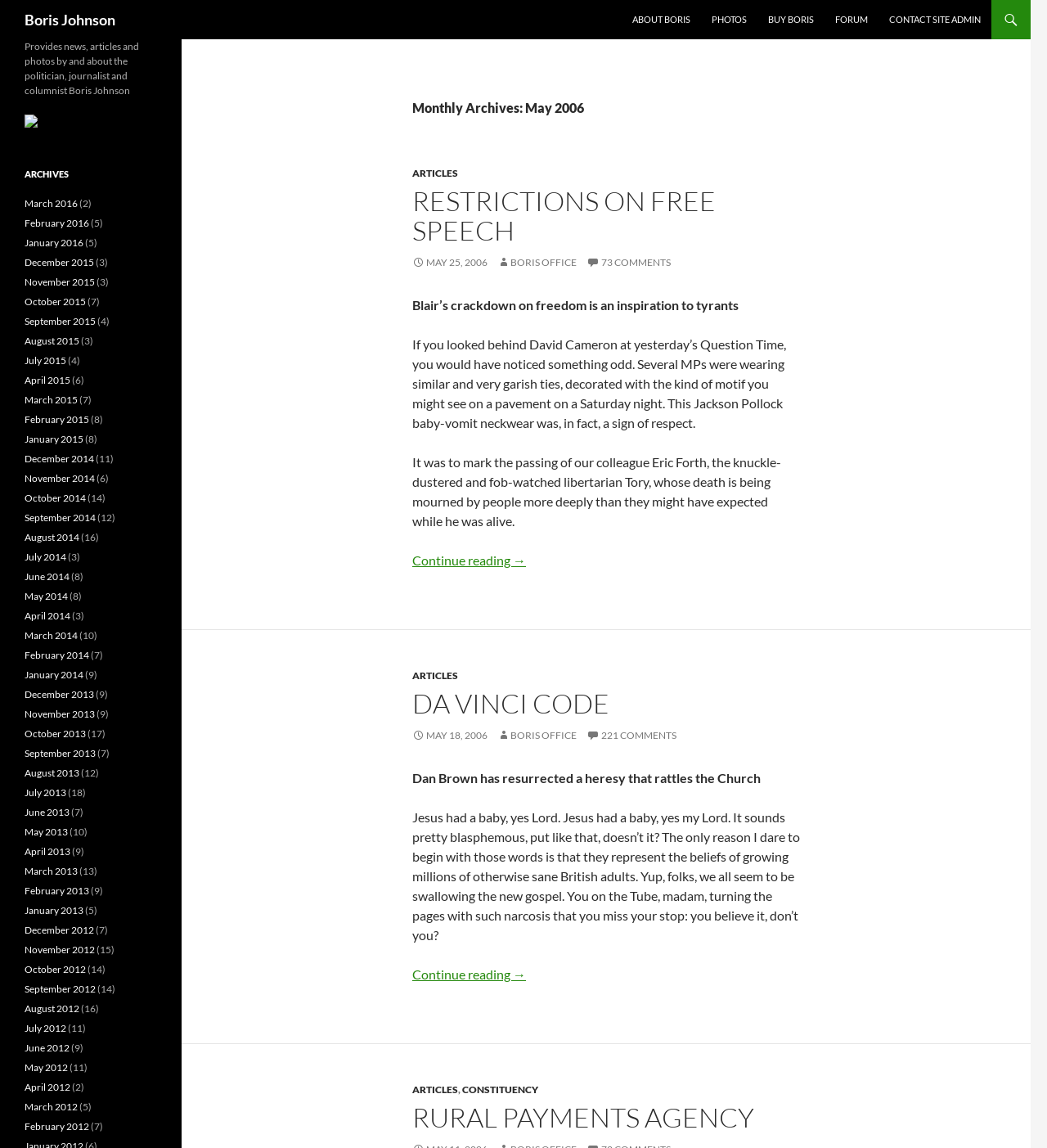Determine the bounding box coordinates for the clickable element required to fulfill the instruction: "Read article DA VINCI CODE". Provide the coordinates as four float numbers between 0 and 1, i.e., [left, top, right, bottom].

[0.394, 0.6, 0.764, 0.626]